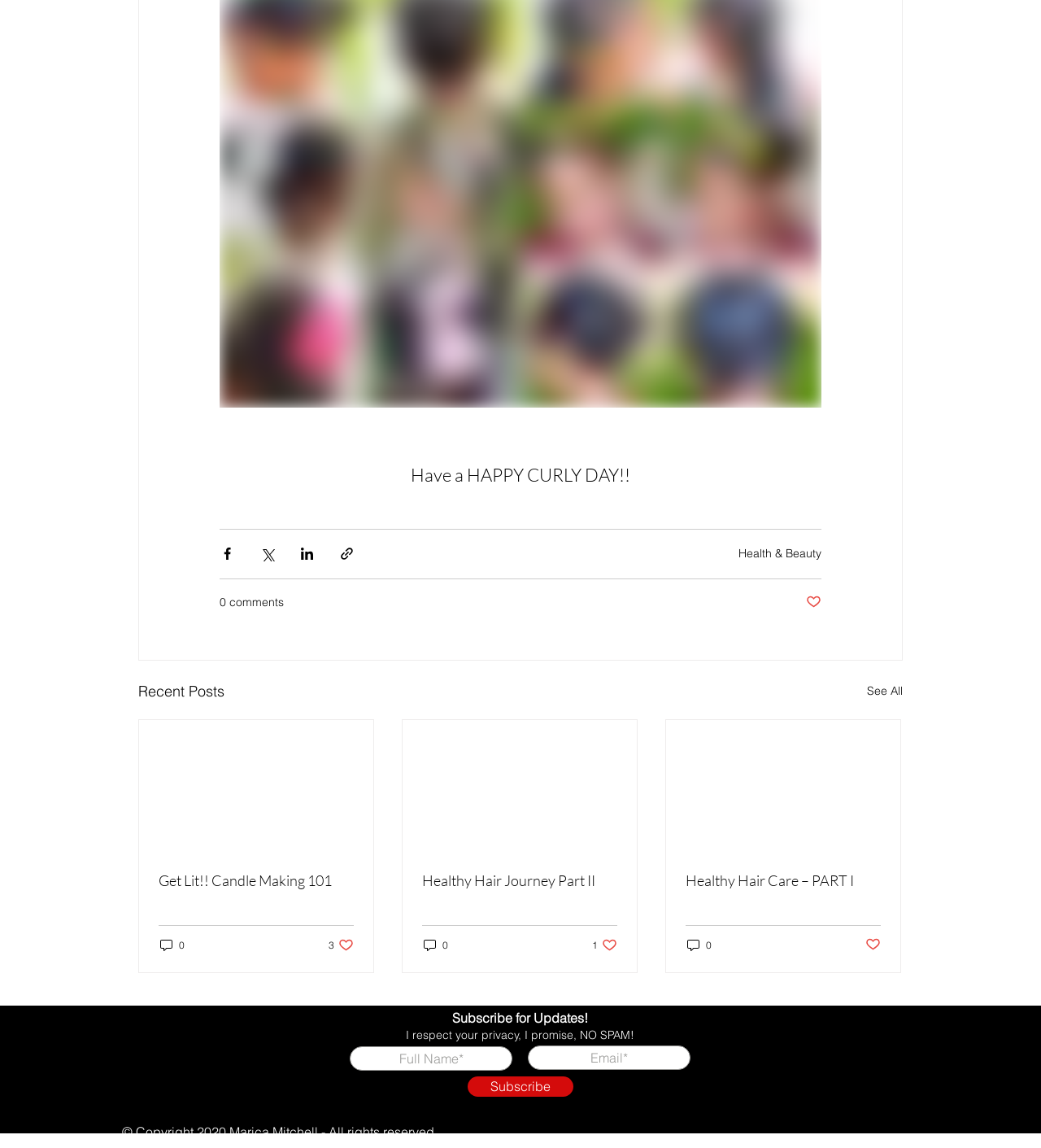How many comments does the second article have?
Answer the question in a detailed and comprehensive manner.

I found the number of comments for the second article by looking at the link element with the text '0 comments'. This link is a child element of the second article element.